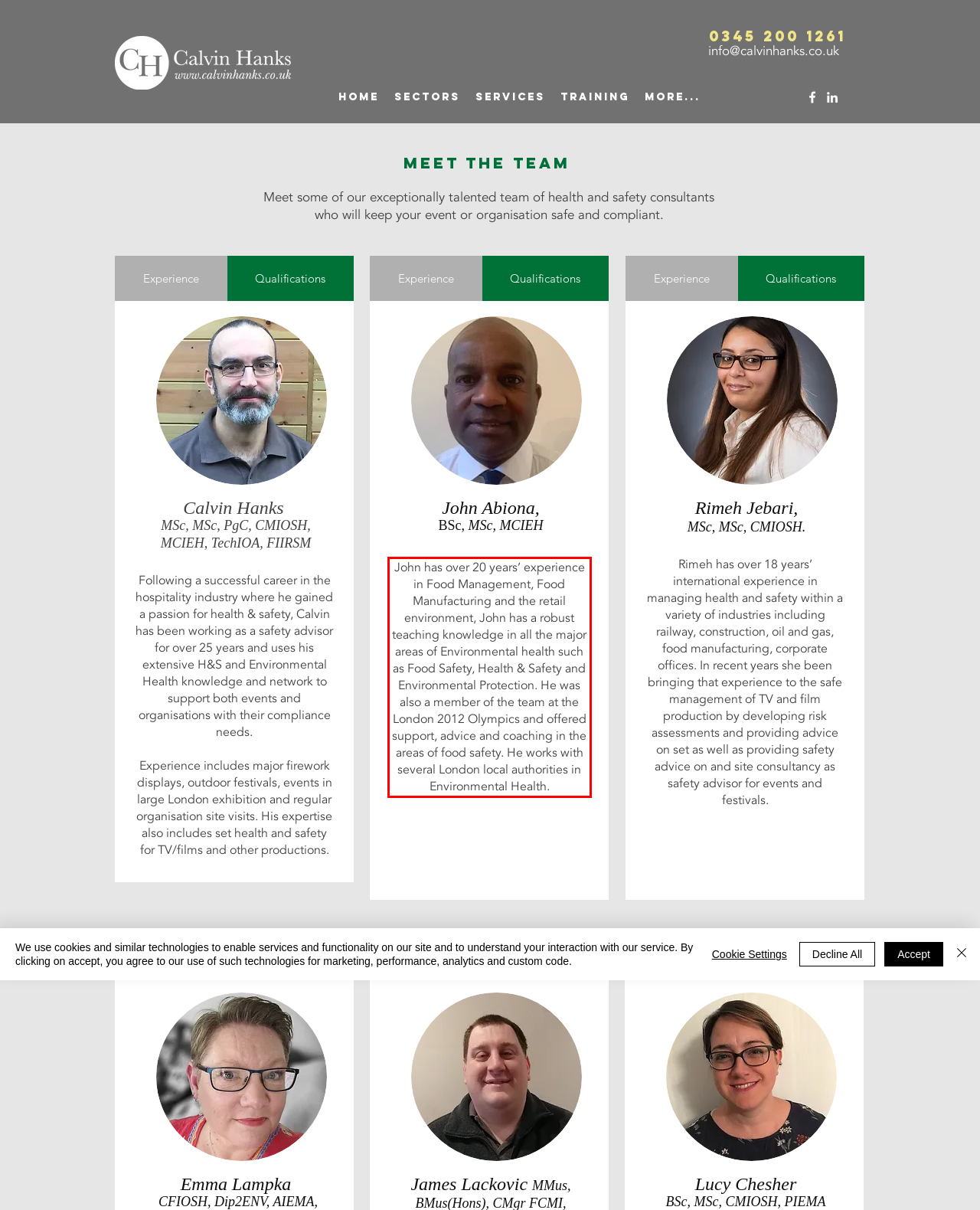Within the provided webpage screenshot, find the red rectangle bounding box and perform OCR to obtain the text content.

John has over 20 years’ experience in Food Management, Food Manufacturing and the retail environment, John has a robust teaching knowledge in all the major areas of Environmental health such as Food Safety, Health & Safety and Environmental Protection. He was also a member of the team at the London 2012 Olympics and offered support, advice and coaching in the areas of food safety. He works with several London local authorities in Environmental Health.